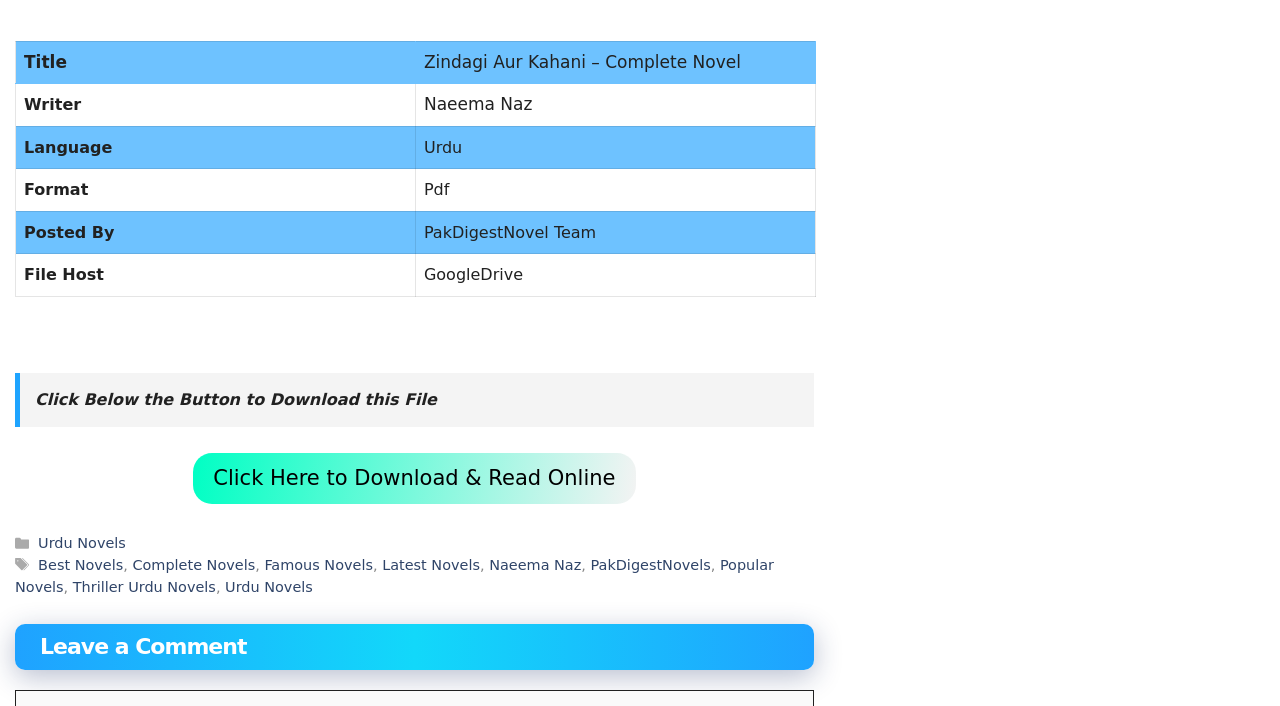Determine the bounding box for the UI element as described: "Thriller Urdu Novels". The coordinates should be represented as four float numbers between 0 and 1, formatted as [left, top, right, bottom].

[0.057, 0.82, 0.169, 0.842]